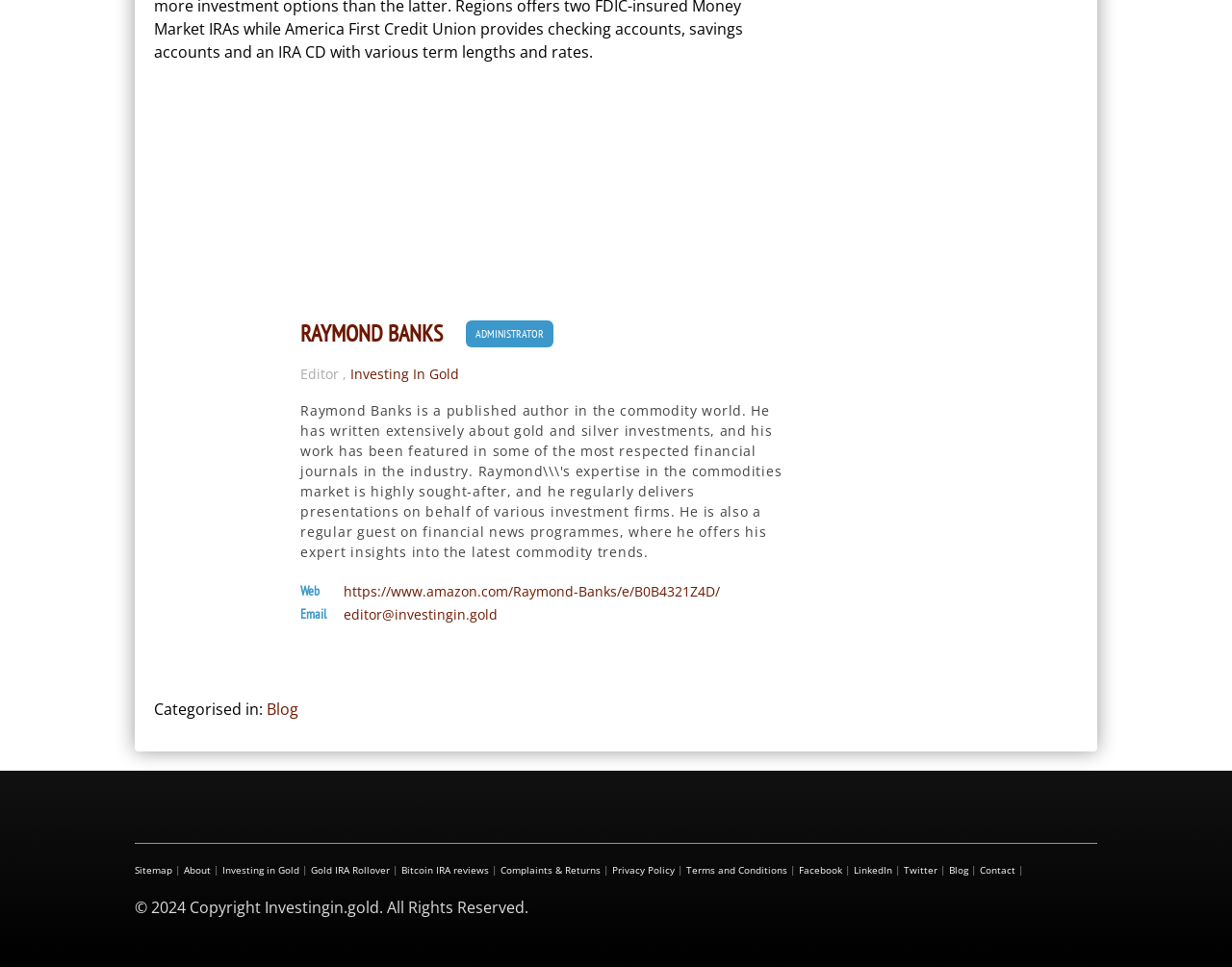Based on the element description: "Investing In Gold", identify the UI element and provide its bounding box coordinates. Use four float numbers between 0 and 1, [left, top, right, bottom].

[0.285, 0.375, 0.373, 0.399]